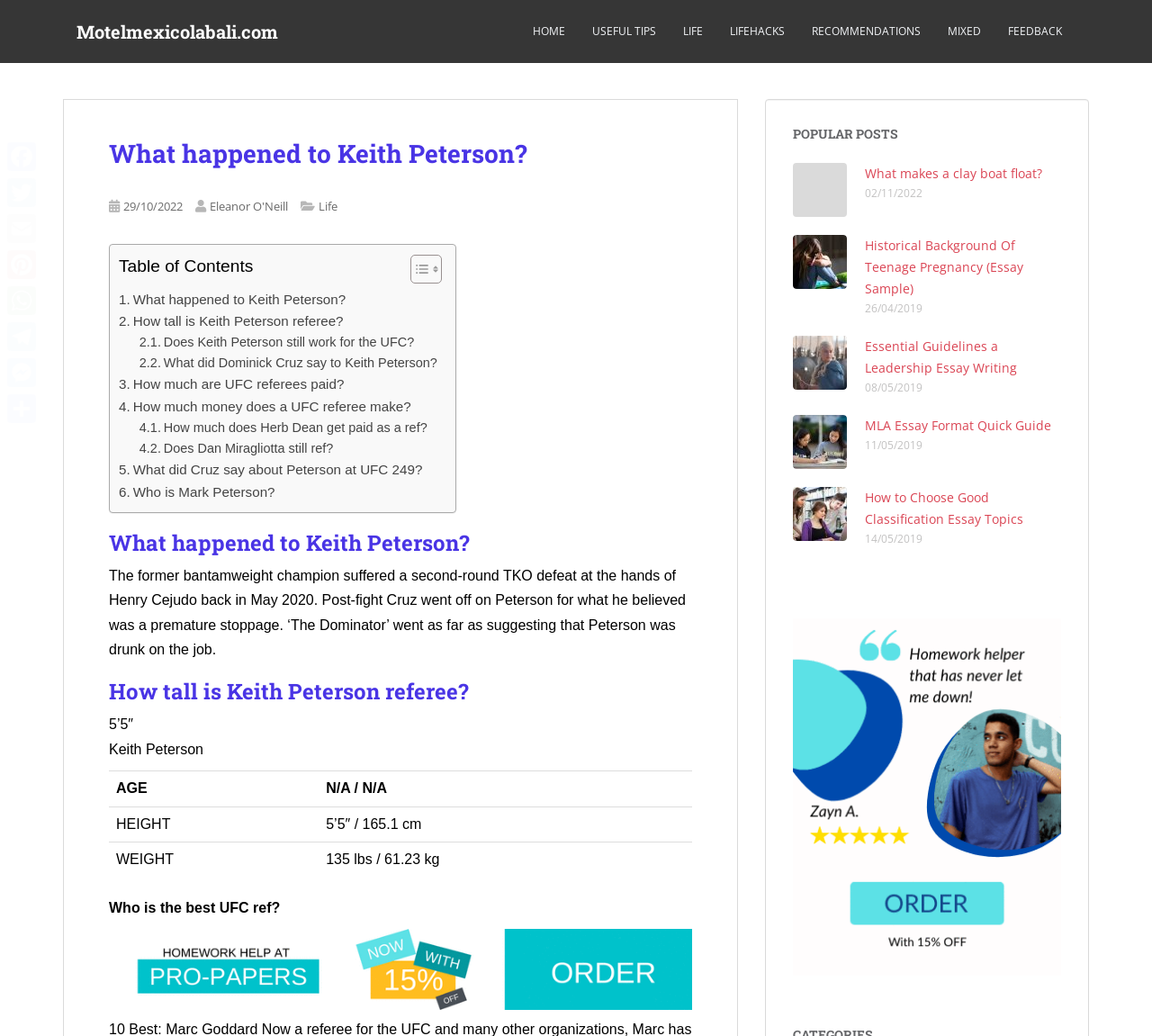Find the bounding box coordinates for the element described here: "Useful tips".

[0.514, 0.013, 0.57, 0.048]